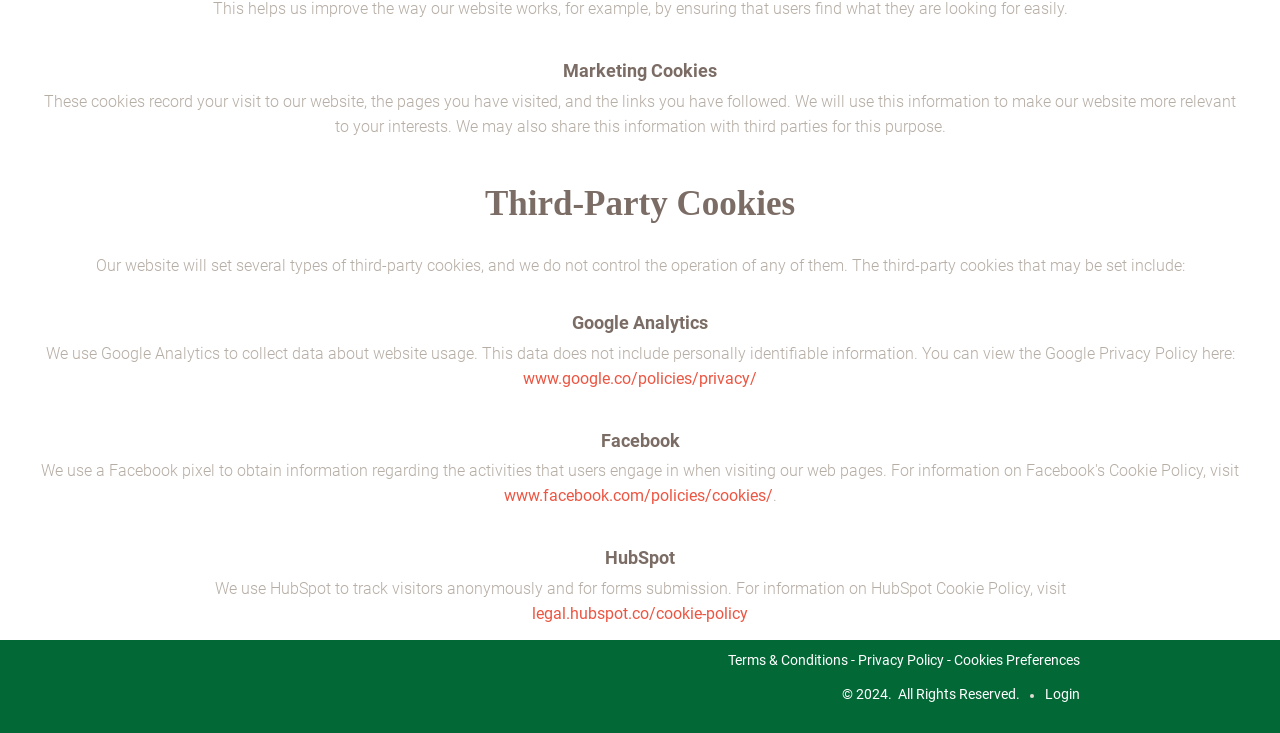Please predict the bounding box coordinates of the element's region where a click is necessary to complete the following instruction: "login". The coordinates should be represented by four float numbers between 0 and 1, i.e., [left, top, right, bottom].

[0.813, 0.931, 0.844, 0.964]